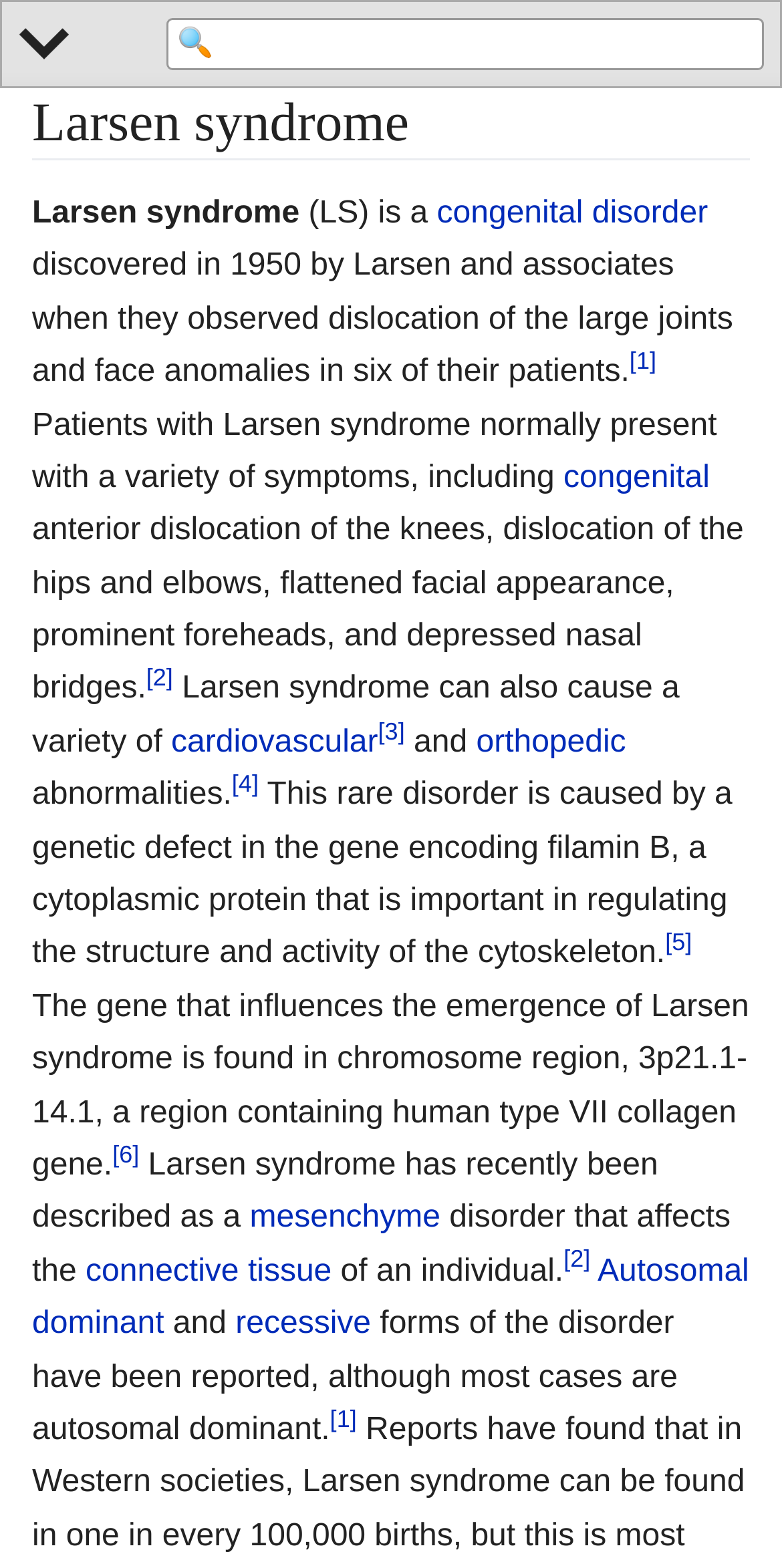Find the bounding box coordinates for the area that must be clicked to perform this action: "Explore Autosomal dominant forms of the disorder".

[0.041, 0.8, 0.958, 0.855]